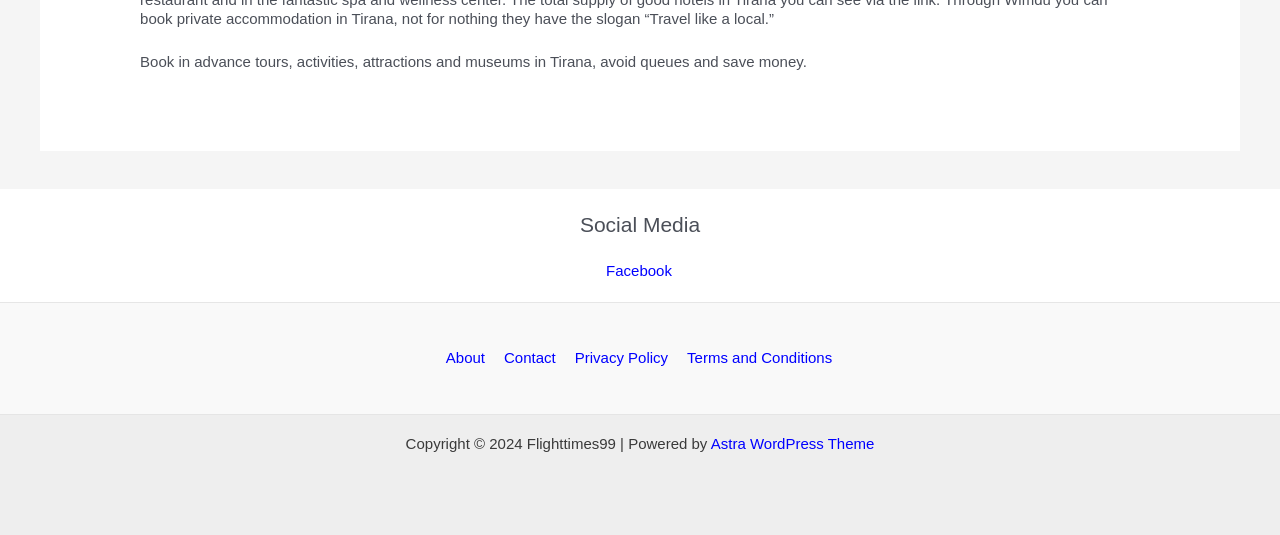Utilize the details in the image to give a detailed response to the question: What is the main purpose of this website?

The main purpose of this website is to allow users to book tours, activities, attractions, and museums in Tirana, as indicated by the StaticText element at the top of the page, which says 'Book in advance tours, activities, attractions and museums in Tirana, avoid queues and save money.'